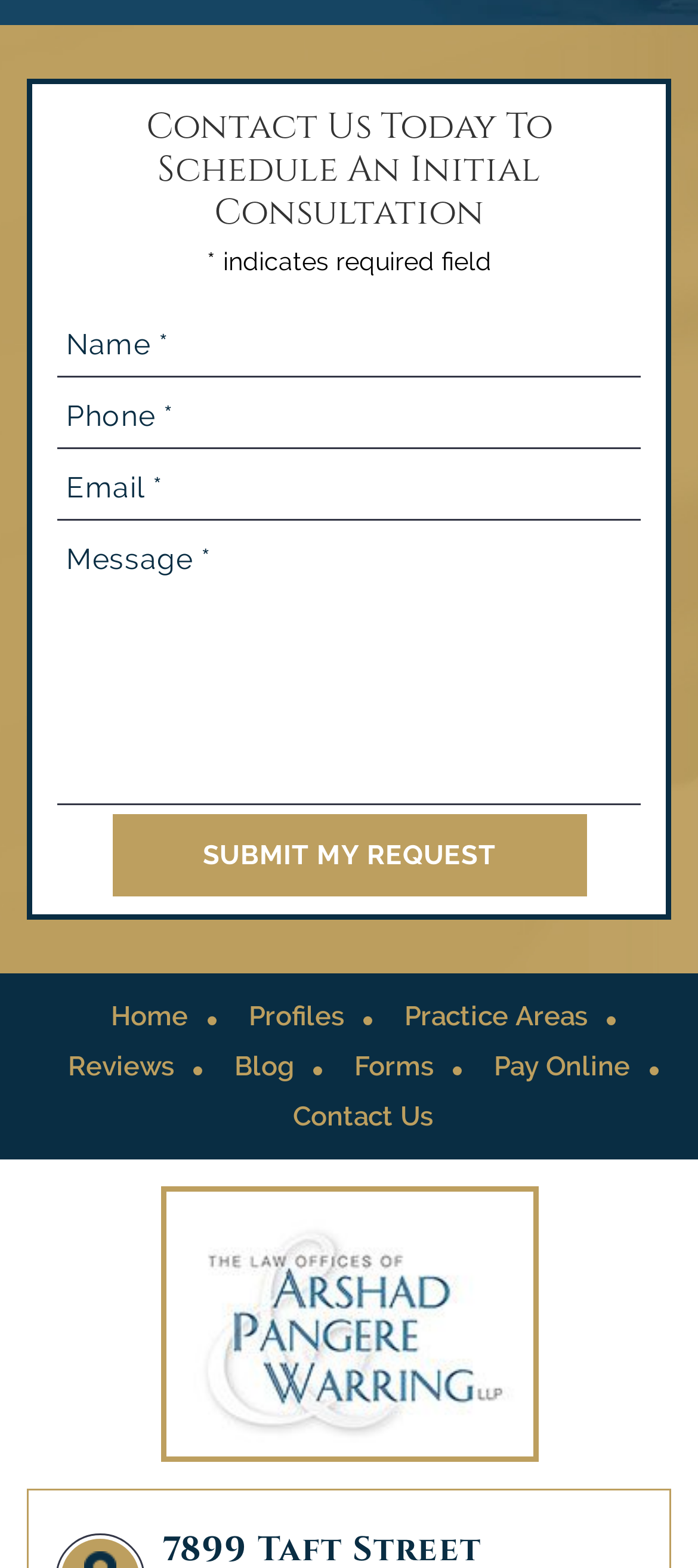Identify the bounding box coordinates for the UI element described by the following text: "Forms". Provide the coordinates as four float numbers between 0 and 1, in the format [left, top, right, bottom].

[0.508, 0.665, 0.621, 0.696]